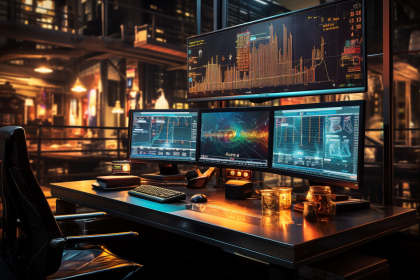Offer a detailed narrative of the image's content.

The image depicts a modern trading or analytical workspace featuring an impressive three-monitor setup illuminated by the warm glow of candles. The screens display dynamic graphs and data visualizations, suggesting a focus on real-time analysis, possibly related to financial markets or technology trends. The backdrop reveals a stylish, urban environment, hinting at a blend of sophistication and functionality. The wooden desk is minimally adorned, emphasizing the monitors and the potential for immersive work sessions. The overall ambiance conveys a sense of innovation and strategic engagement, ideal for someone deeply immersed in data-driven decision-making or market analysis.